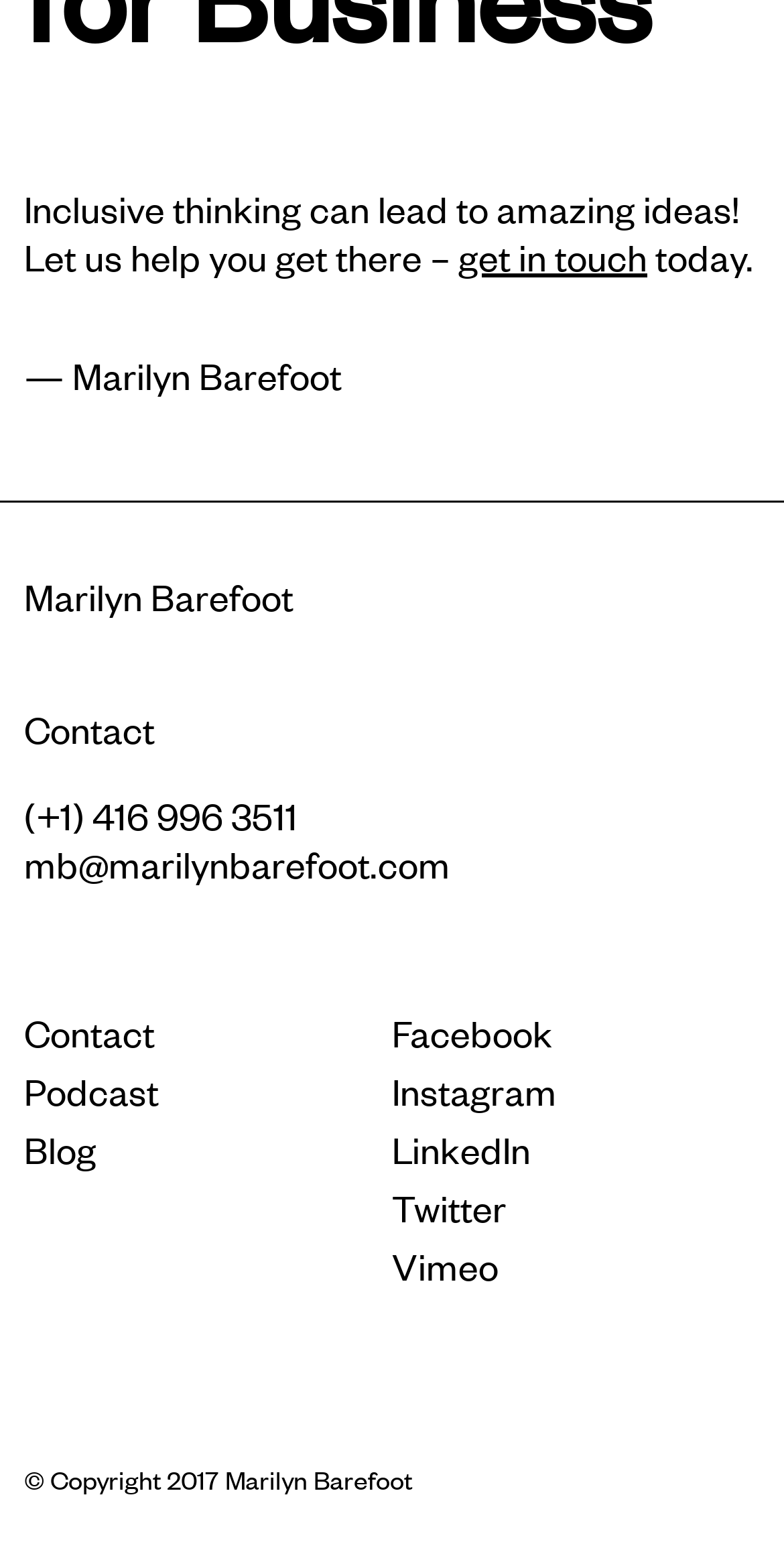Can you show the bounding box coordinates of the region to click on to complete the task described in the instruction: "follow on Facebook"?

[0.5, 0.648, 0.705, 0.68]